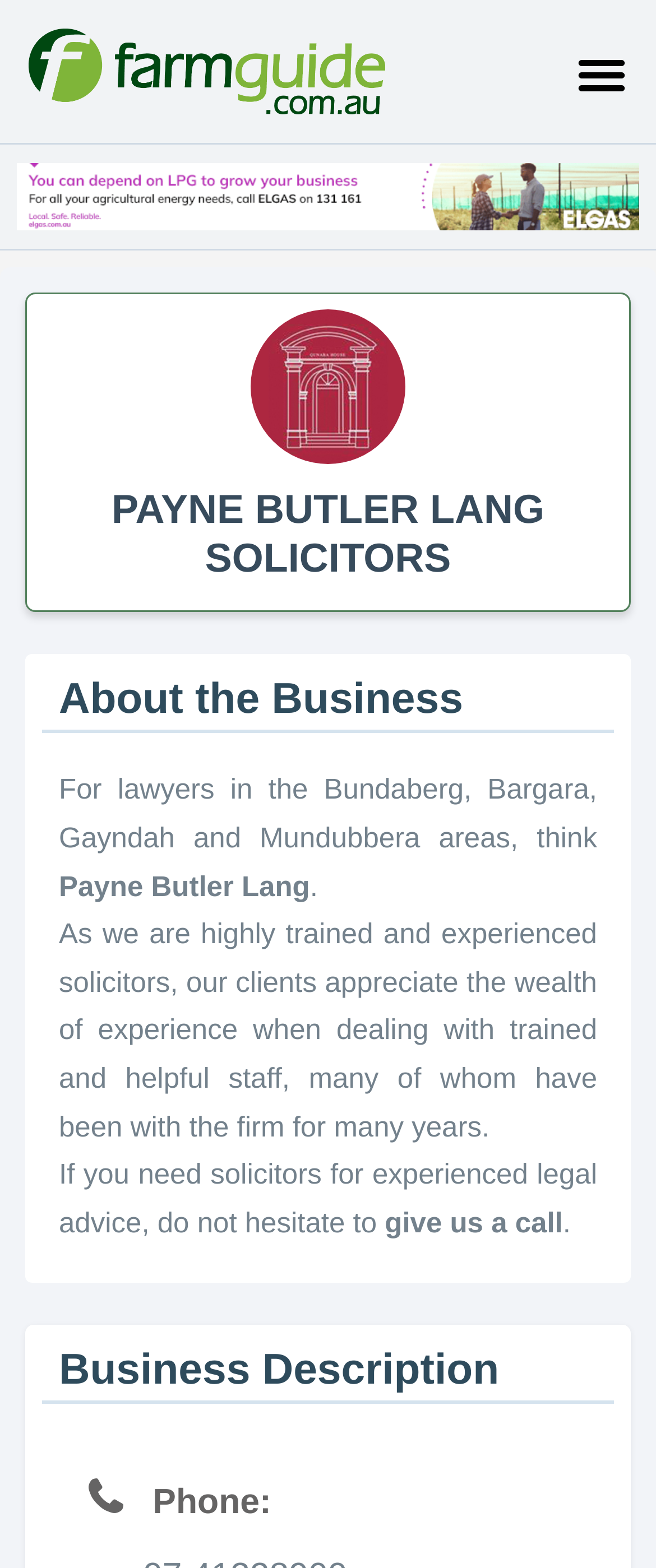Provide a comprehensive caption for the webpage.

The webpage is for Payne Butler Lang Solicitors, a law firm, and it appears to be a farm guide. At the top left corner, there is a logo of Farmguide. Next to it, there is a link to the website. On the top right corner, there is a menu toggle button. 

Below the top section, there is a large advertisement or promotional section that takes up most of the width of the page. This section is divided into 24 groups, each containing an image and a link. These groups are arranged in three rows, with eight groups in each row. 

Below the advertisement section, there is an image of Payne Butler Lang Solicitors. Next to it, there is a heading that reads "PAYNE BUTLER LANG SOLICITORS" in a large font. Below the heading, there is another heading that reads "About the Business".